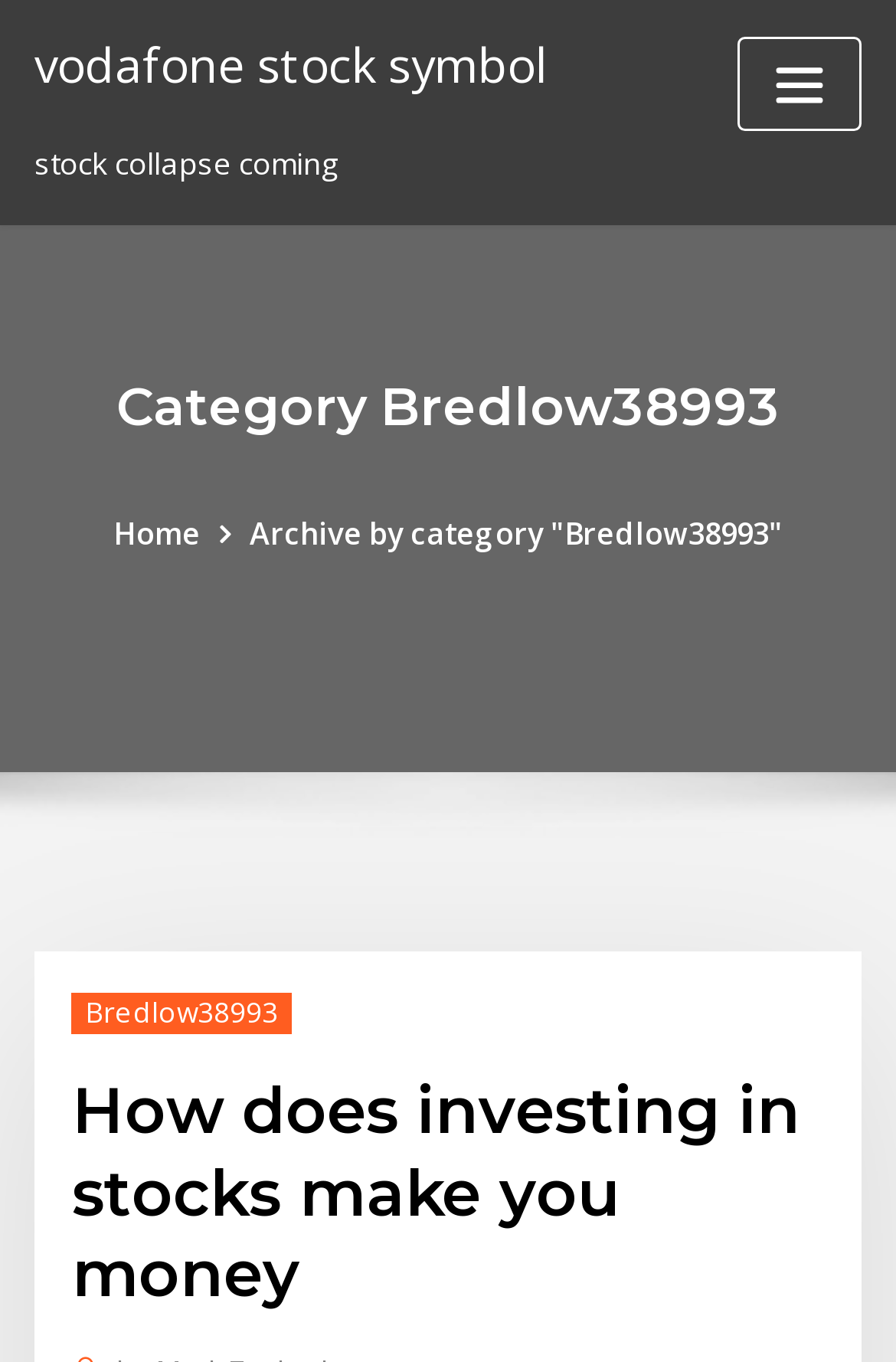Use a single word or phrase to answer the following:
What is the text of the first link on the webpage?

vodafone stock symbol